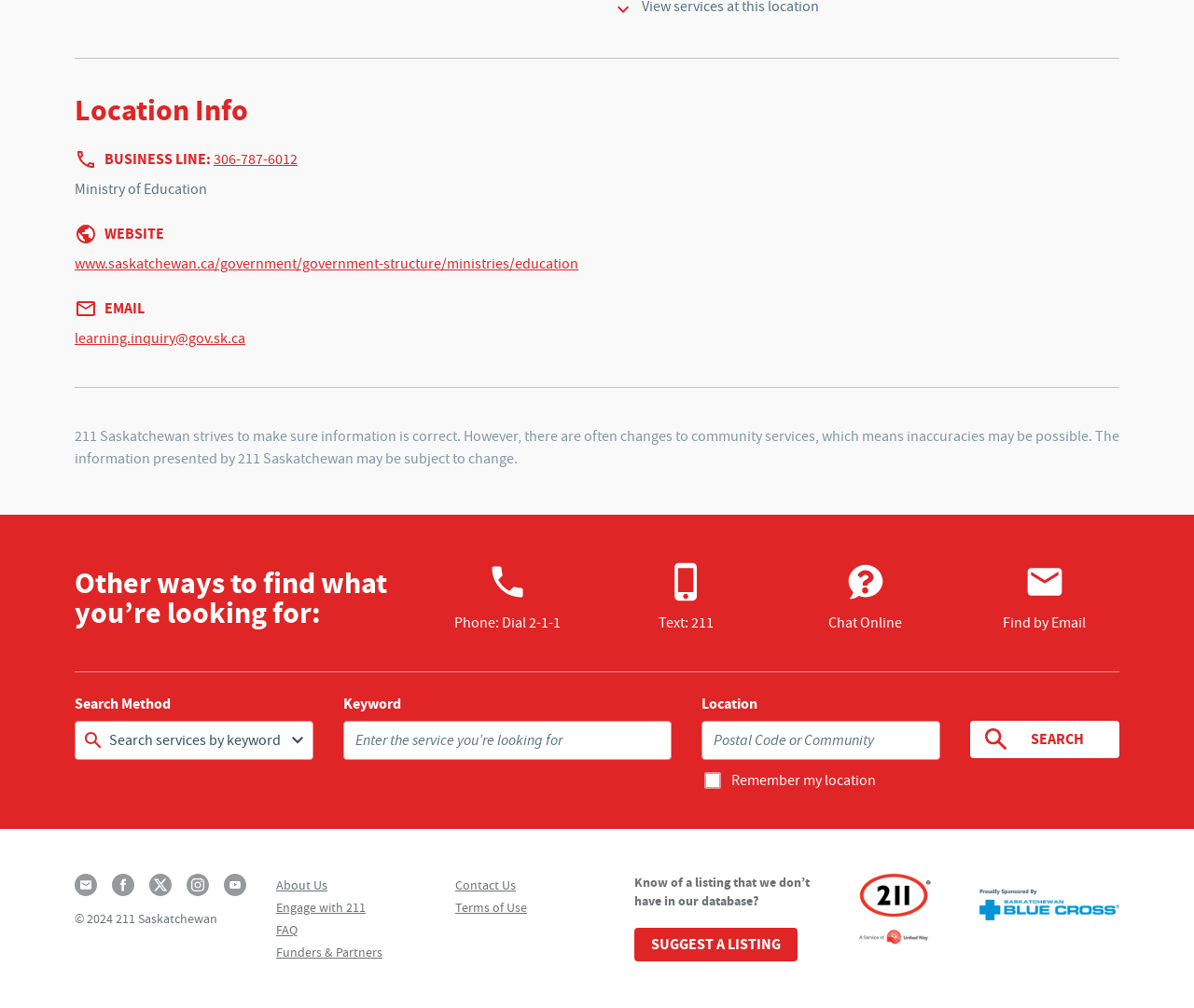What is the phone number of the business line?
Please provide a single word or phrase answer based on the image.

306-787-6012